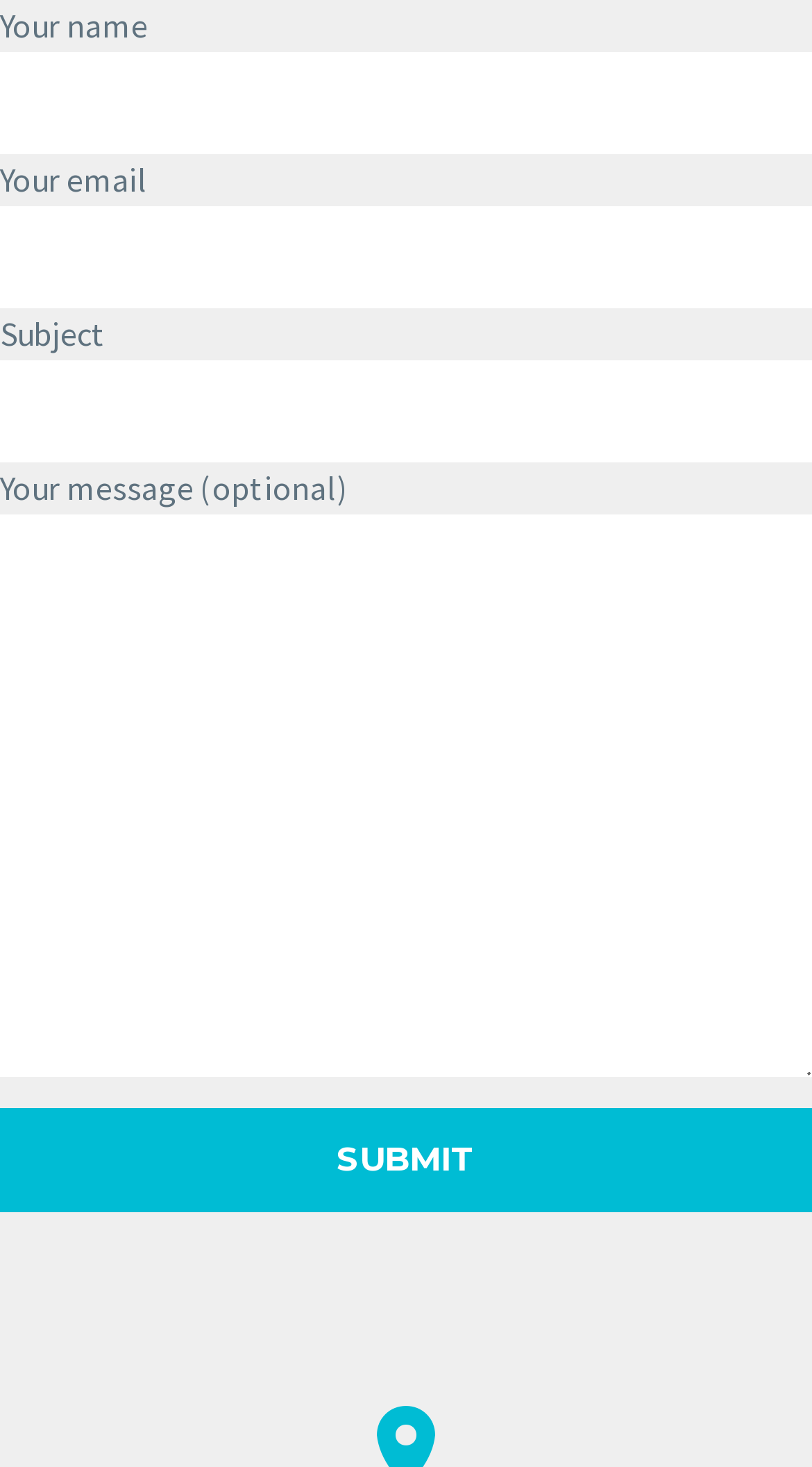Identify the bounding box coordinates of the HTML element based on this description: "Pin it".

None